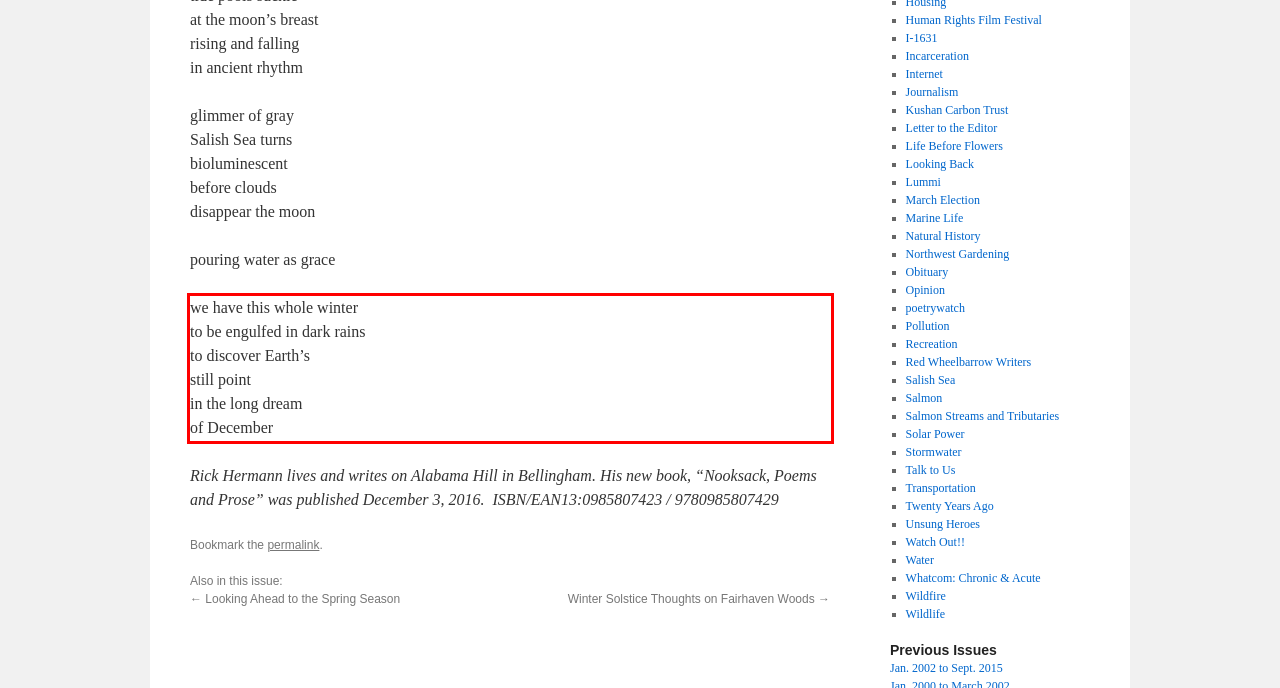You are provided with a screenshot of a webpage featuring a red rectangle bounding box. Extract the text content within this red bounding box using OCR.

we have this whole winter to be engulfed in dark rains to discover Earth’s still point in the long dream of December